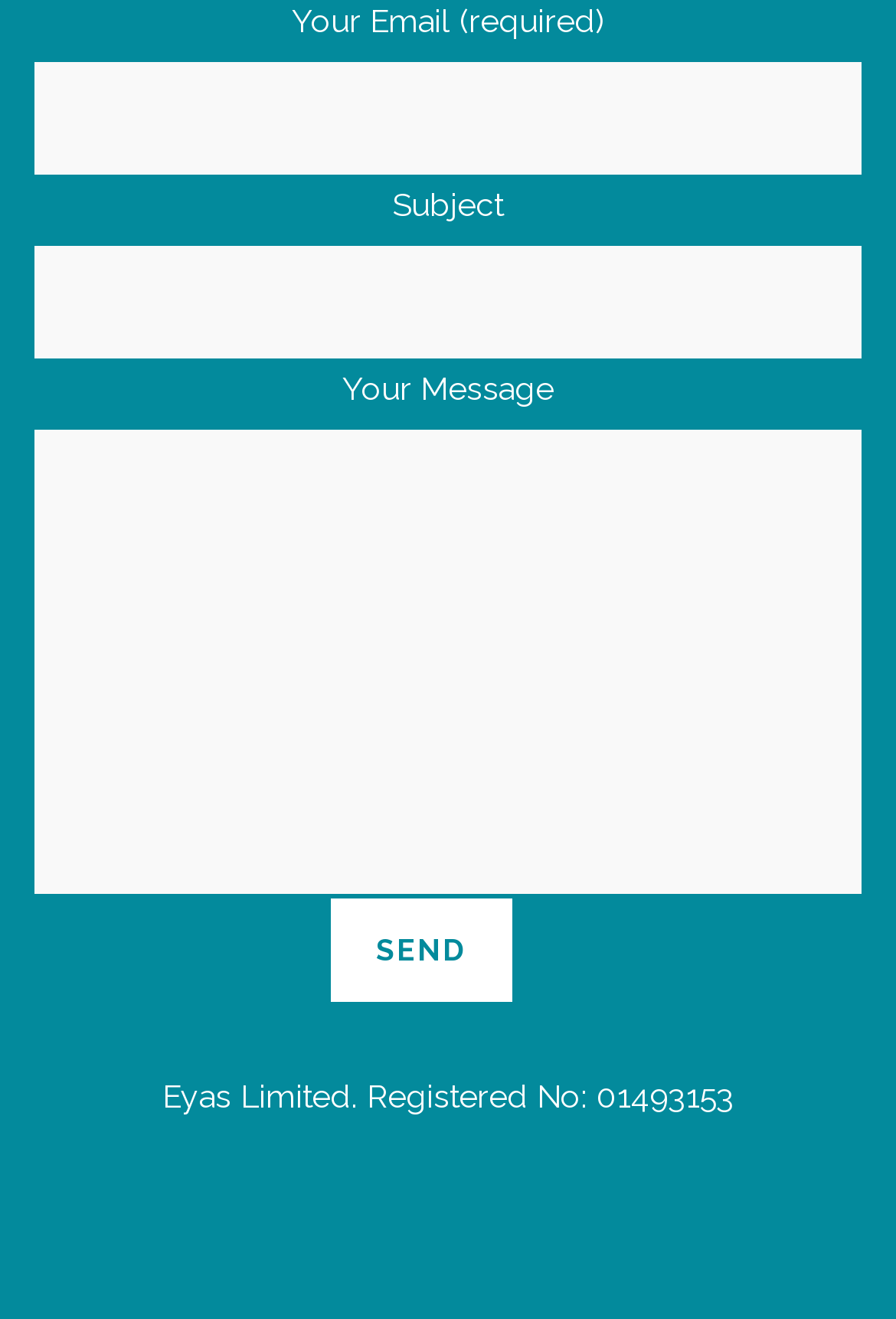Find the bounding box coordinates for the HTML element described as: "parent_node: Your Name (required) value="Send"". The coordinates should consist of four float values between 0 and 1, i.e., [left, top, right, bottom].

[0.363, 0.678, 0.576, 0.764]